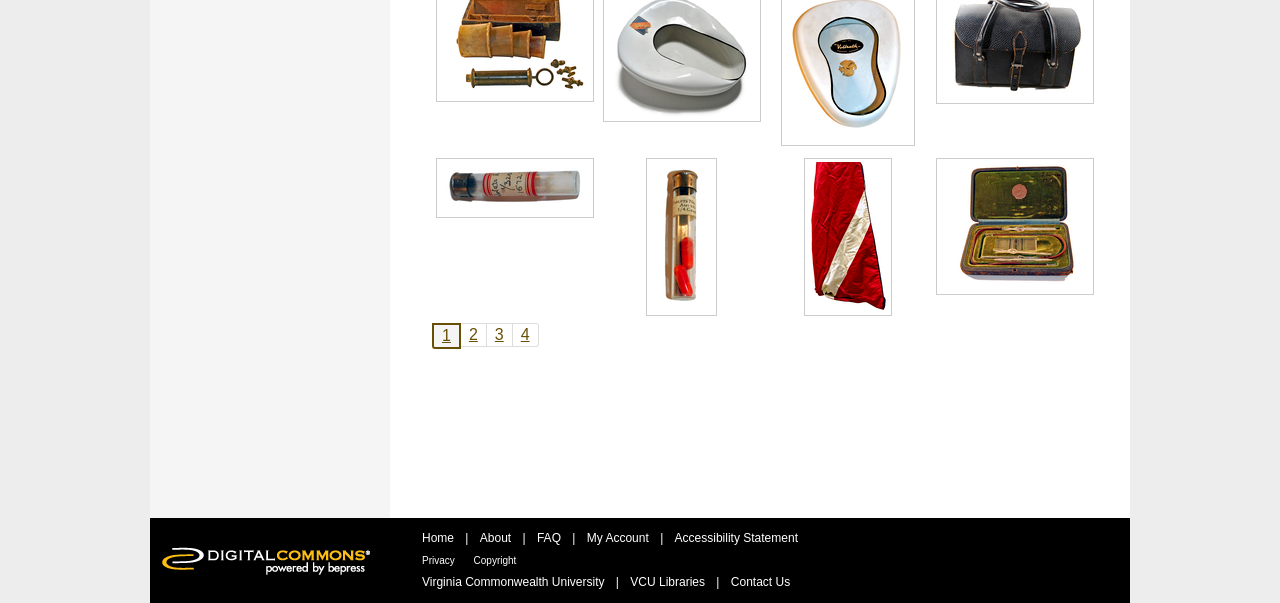Please mark the bounding box coordinates of the area that should be clicked to carry out the instruction: "Click on 'Export'".

None